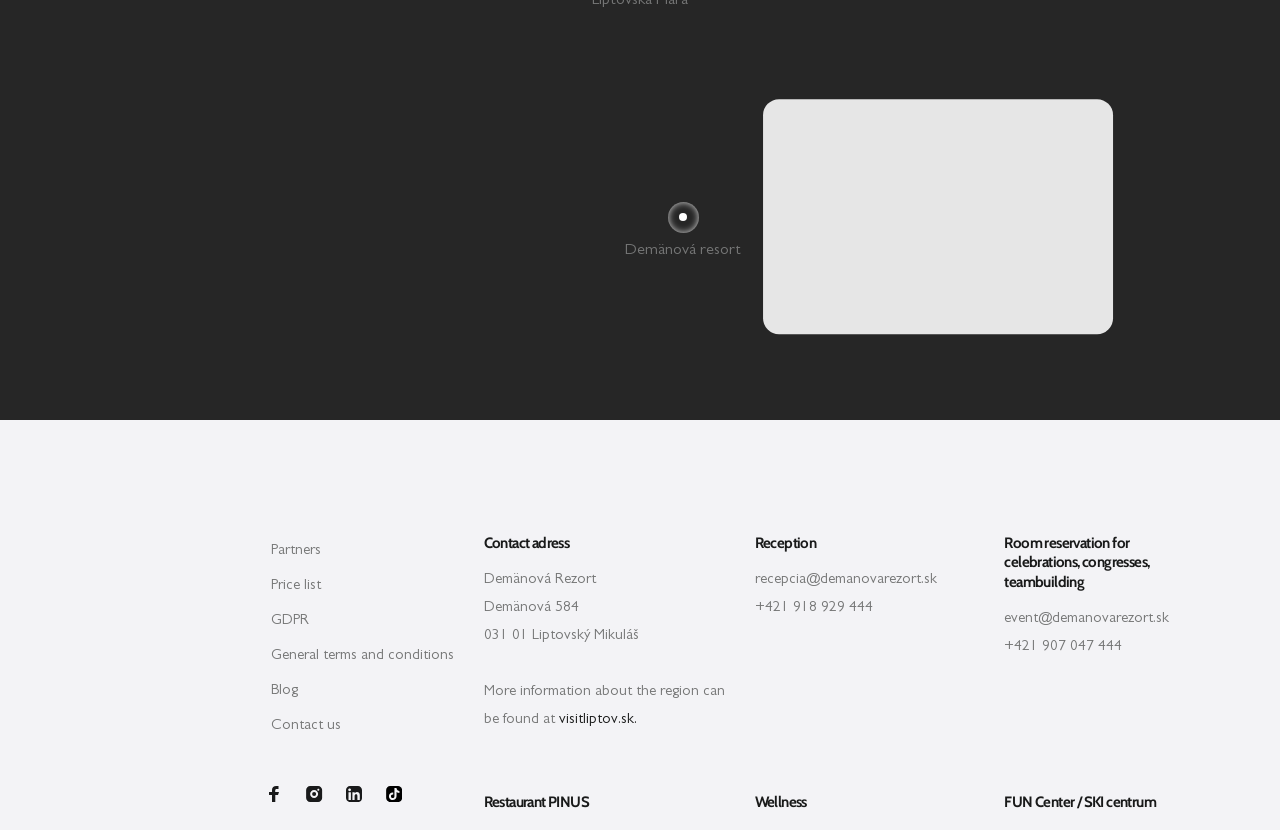Show the bounding box coordinates of the region that should be clicked to follow the instruction: "View the Restaurant PINUS page."

[0.378, 0.955, 0.511, 0.979]